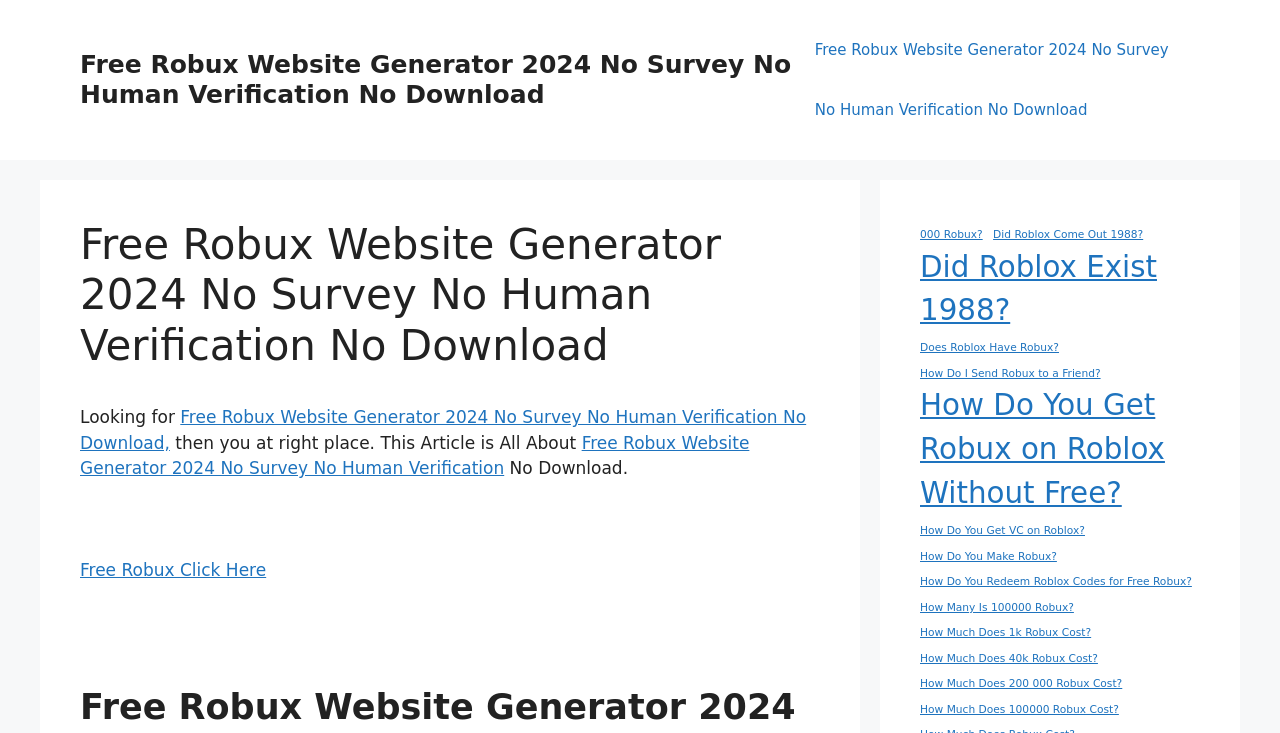Using the webpage screenshot and the element description Web Development, determine the bounding box coordinates. Specify the coordinates in the format (top-left x, top-left y, bottom-right x, bottom-right y) with values ranging from 0 to 1.

None